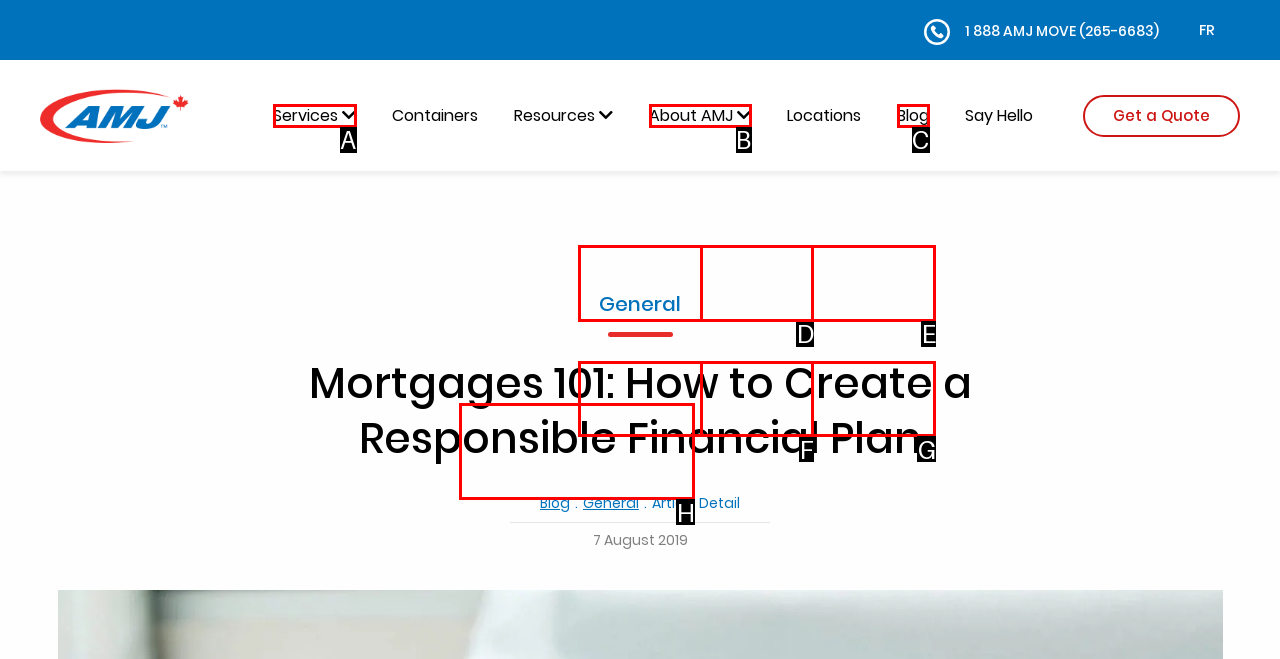Based on the description: ABOUT US, select the HTML element that fits best. Provide the letter of the matching option.

None